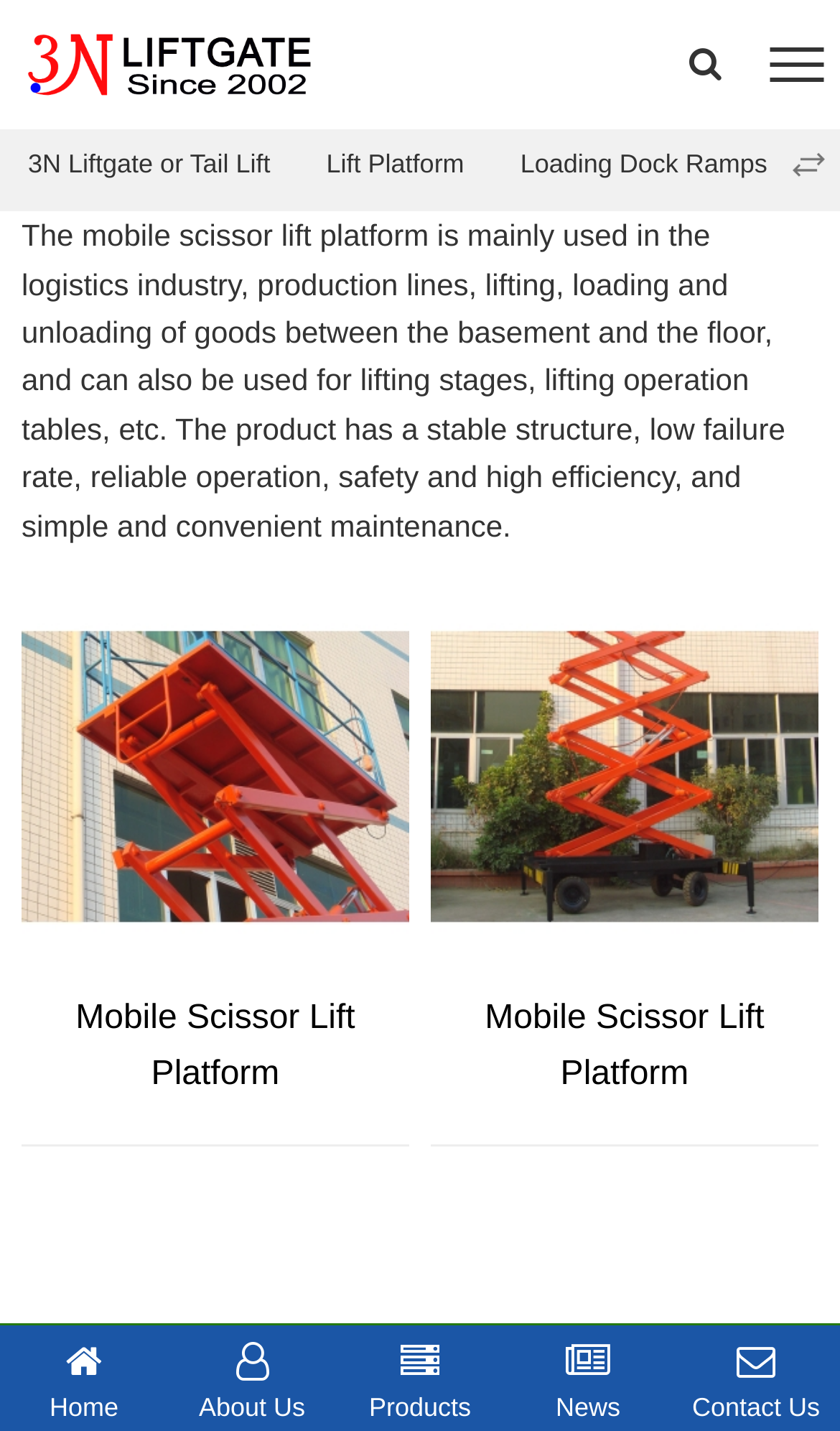Analyze the image and give a detailed response to the question:
How many links are on the webpage?

There are five links on the webpage, labeled as '3N Liftgate', '3N Liftgate or Tail Lift', 'Lift Platform', 'Loading Dock Ramps', and two links labeled as 'Mobile Scissor Lift Platform'.